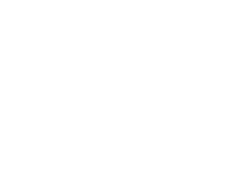Describe the image with as much detail as possible.

The image features icons related to a study abroad consultancy service, presenting a professional and educational theme. Positioned within a webpage dedicated to educational consulting, these icons are likely designed to represent various services offered by the consultancy. It aligns with the information surrounding its dedication to providing comprehensive support for students pursuing further education abroad.

Nearby text highlights the consultancy's name, "Mindways Consulting," followed by its location in Nehru Place, Delhi. It boasts a rating of 4.3 out of 5, based on 16 reviews, indicating a favorable reputation among clients. The surrounding content mentions services like study abroad assistance and other educational resources, underlining the consultancy's commitment to guiding students through the complexities of international education, such as visa consultancy and application guidance. Together, the icons and textual elements convey a robust support system for aspiring international students.